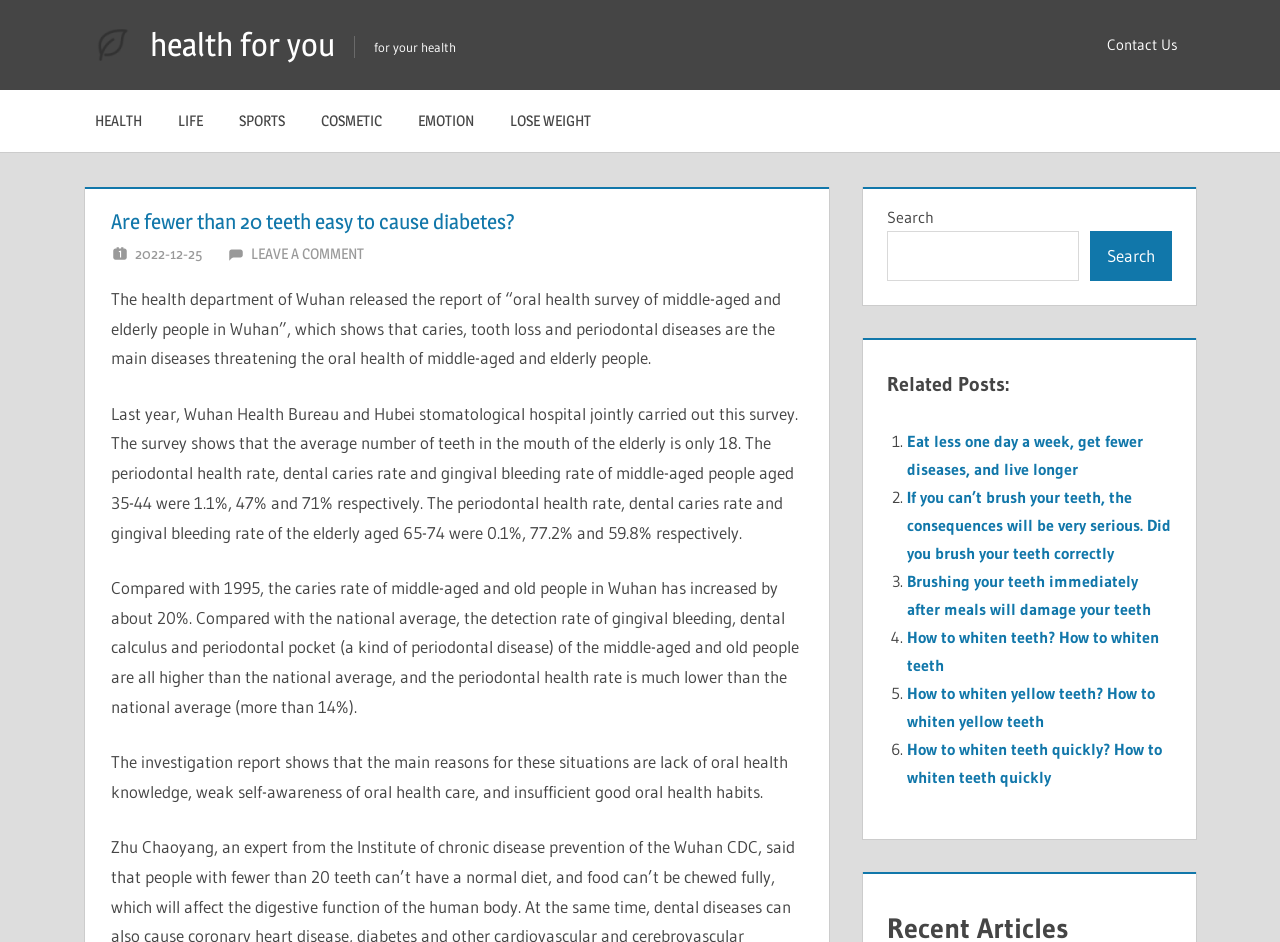Find the bounding box coordinates for the element described here: "Search".

[0.852, 0.245, 0.916, 0.299]